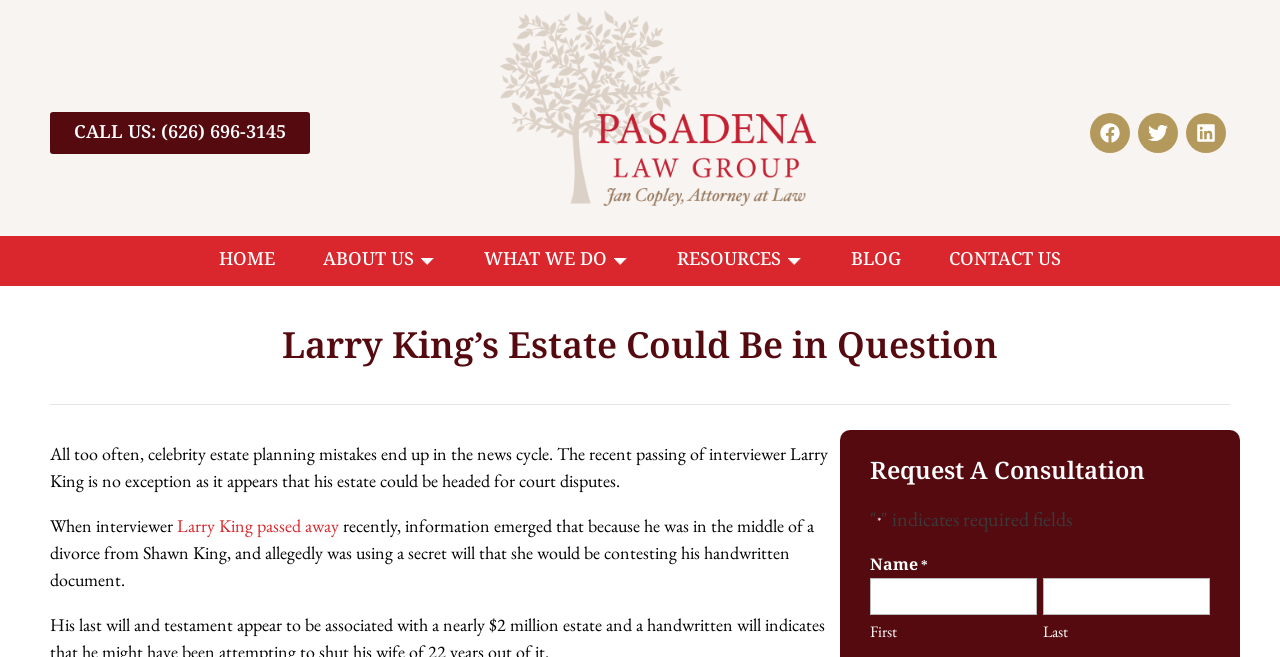Provide a comprehensive caption for the webpage.

The webpage appears to be a blog post or article discussing celebrity estate planning mistakes, specifically the recent passing of Larry King. At the top of the page, there is a row of social media links, including Facebook, Twitter, and Linkedin, each accompanied by a small icon. Below this, there is a navigation menu with links to various sections of the website, including "HOME", "ABOUT US", "WHAT WE DO", "RESOURCES", "BLOG", and "CONTACT US".

The main content of the page is divided into two sections. The first section has a heading "Larry King’s Estate Could Be in Question" and a paragraph of text discussing Larry King's estate planning mistakes. The text mentions that Larry King's estate could be headed for court disputes due to his recent passing and the fact that he was in the middle of a divorce.

The second section has a heading "Request A Consultation" and appears to be a form for users to request a consultation. The form has two required text fields, one for "First" name and one for "Last" name, and a note indicating that the asterisk symbol (*) denotes required fields.

There is also a call-to-action link at the top of the page, "CALL US: (626) 696-3145", and another link with an empty text label.